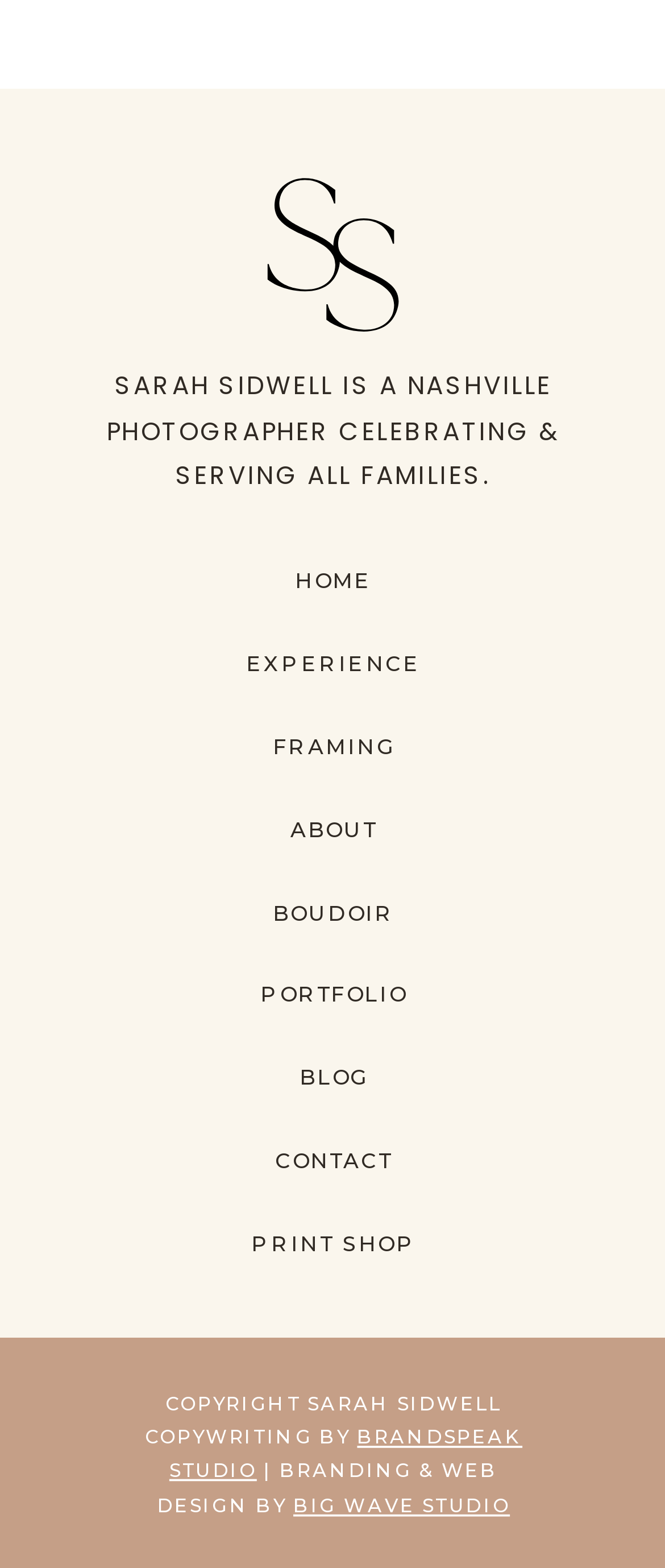Locate the bounding box coordinates of the area you need to click to fulfill this instruction: 'visit the blog'. The coordinates must be in the form of four float numbers ranging from 0 to 1: [left, top, right, bottom].

[0.344, 0.676, 0.659, 0.697]